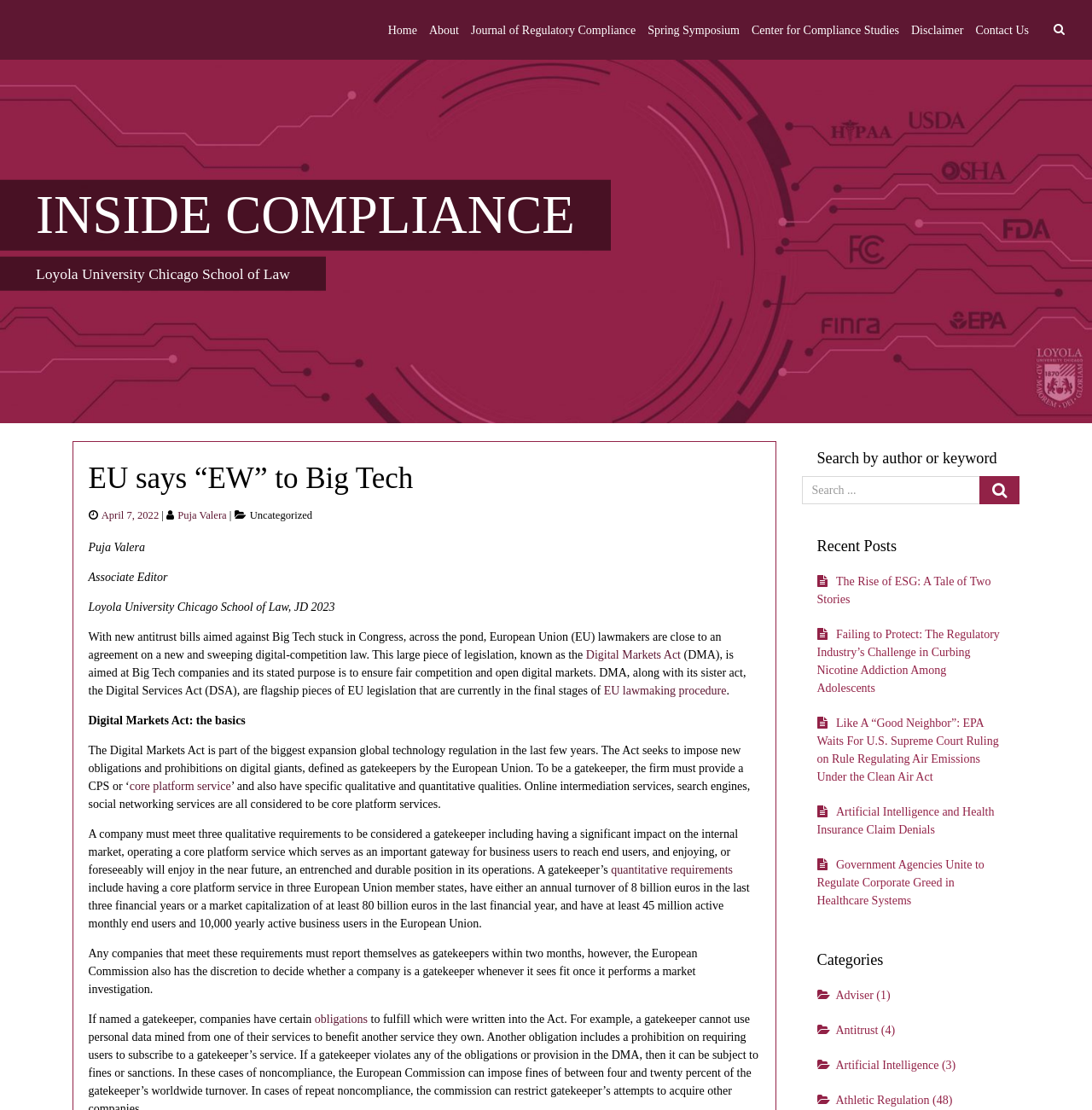What is the purpose of the Digital Markets Act?
Analyze the screenshot and provide a detailed answer to the question.

According to the article, the Digital Markets Act (DMA) is aimed at Big Tech companies and its stated purpose is to ensure fair competition and open digital markets.